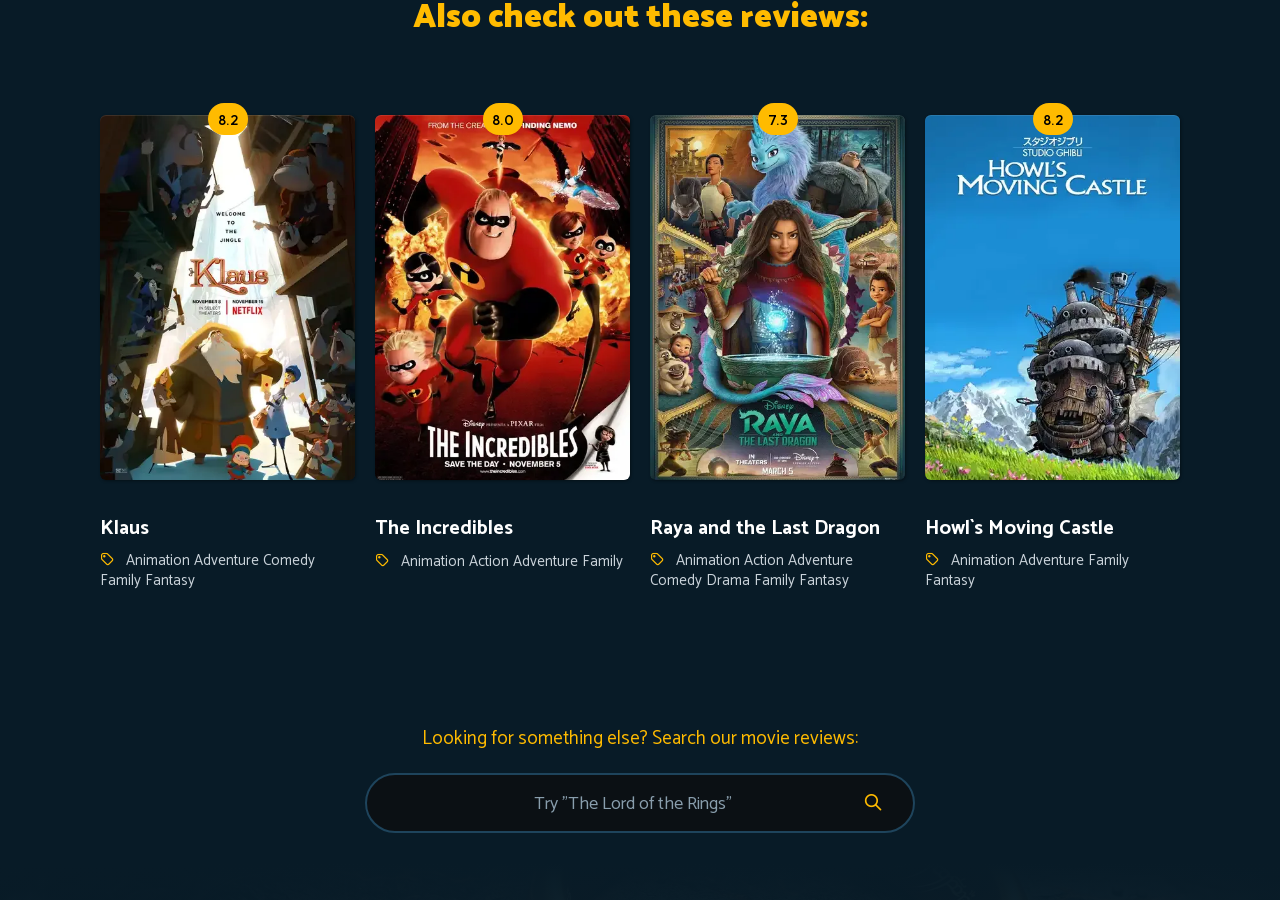Predict the bounding box coordinates for the UI element described as: "aria-label="search movie"". The coordinates should be four float numbers between 0 and 1, presented as [left, top, right, bottom].

[0.651, 0.863, 0.713, 0.924]